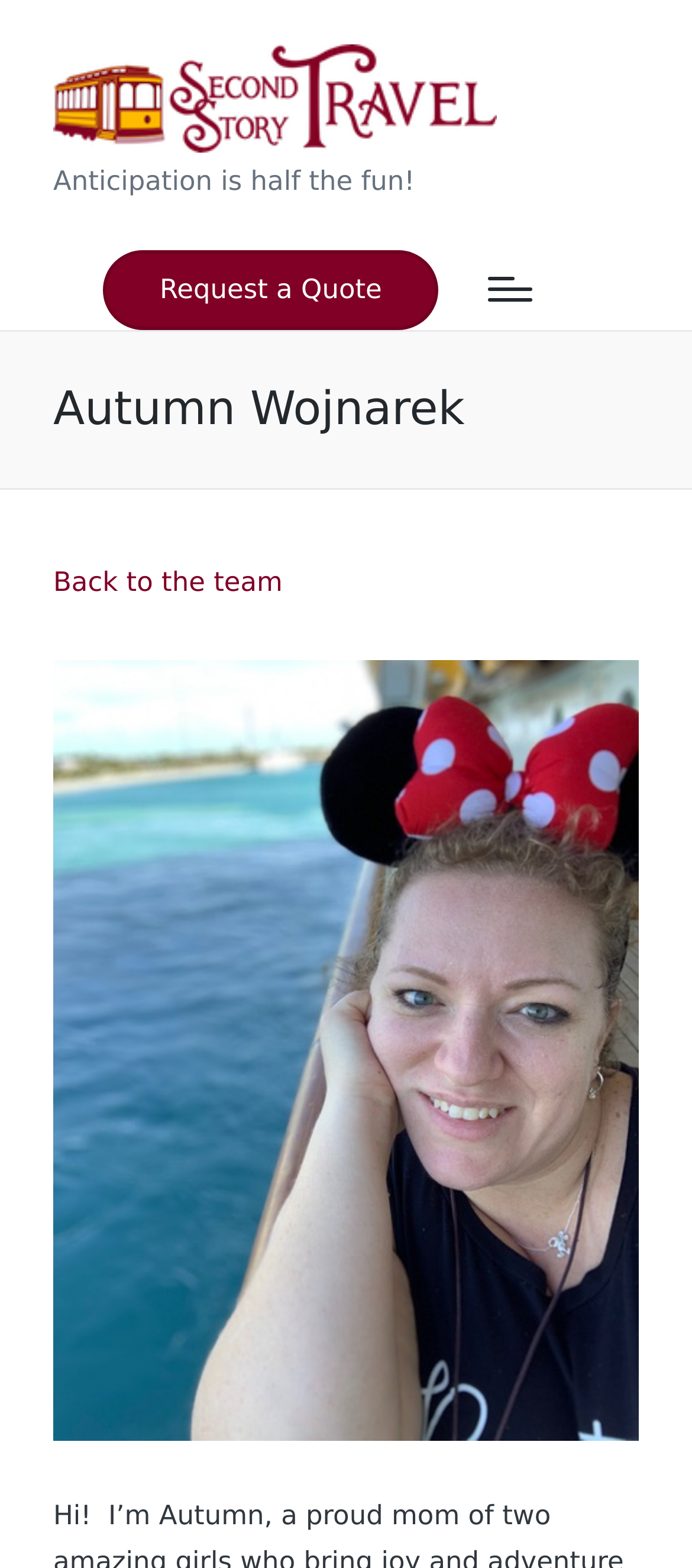Using the description: "aria-label="Menu"", identify the bounding box of the corresponding UI element in the screenshot.

[0.706, 0.177, 0.77, 0.193]